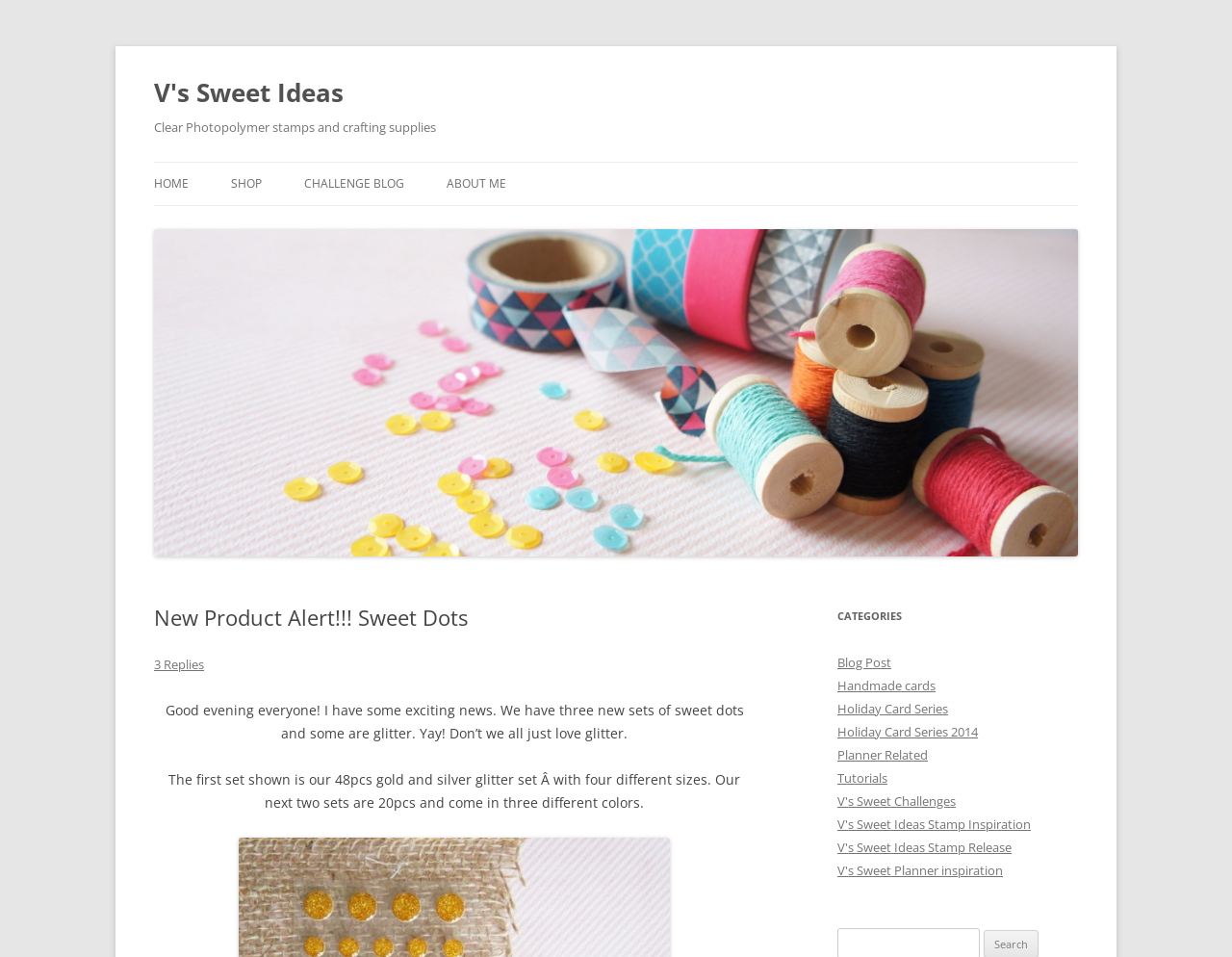Find the bounding box coordinates for the HTML element described in this sentence: "V's Sweet Ideas". Provide the coordinates as four float numbers between 0 and 1, in the format [left, top, right, bottom].

[0.125, 0.072, 0.279, 0.121]